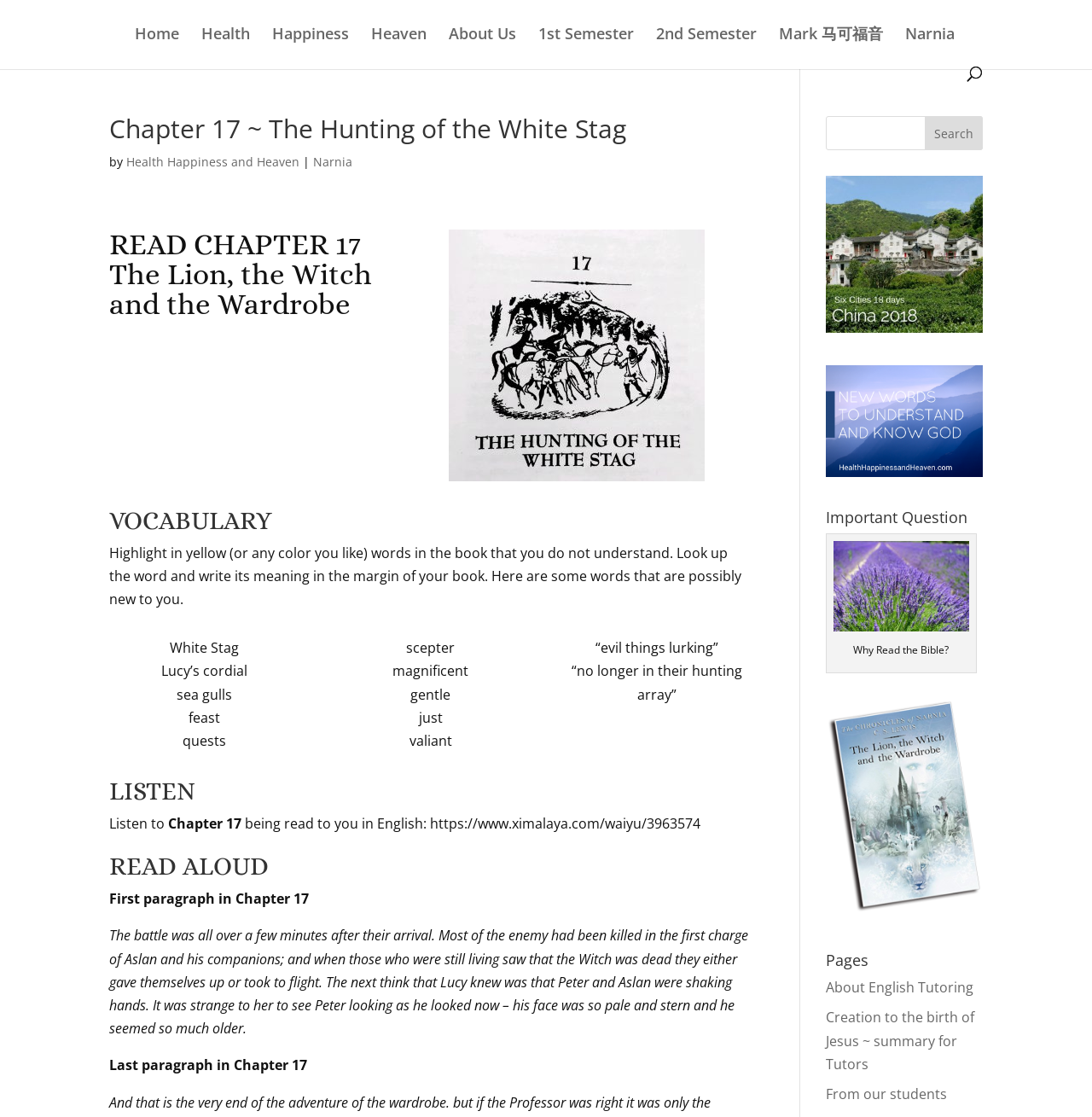What is the name of the book being read?
Look at the image and respond with a single word or a short phrase.

The Lion, the Witch and the Wardrobe